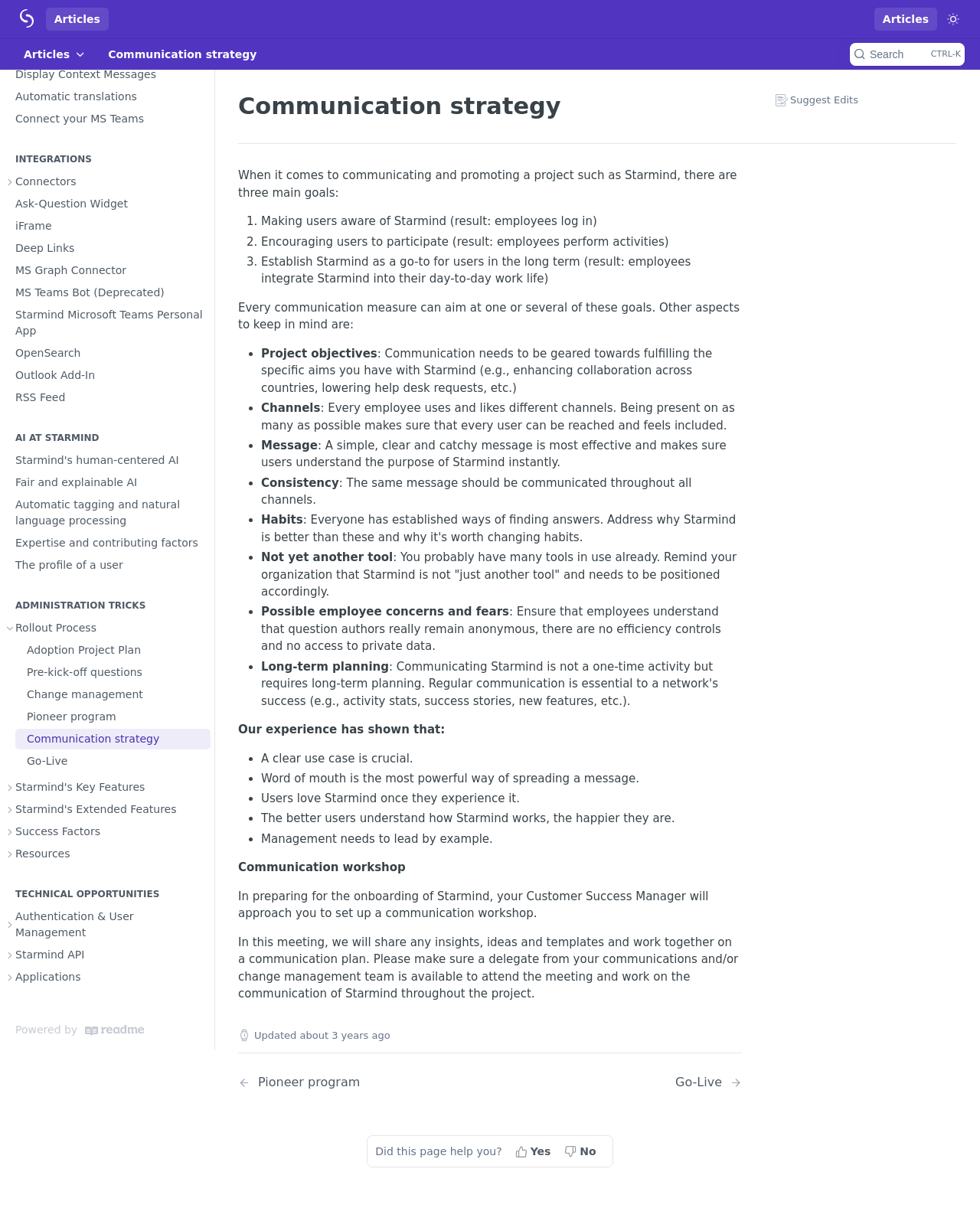Please identify the bounding box coordinates for the region that you need to click to follow this instruction: "Go to Starmind Success Center".

[0.016, 0.003, 0.039, 0.028]